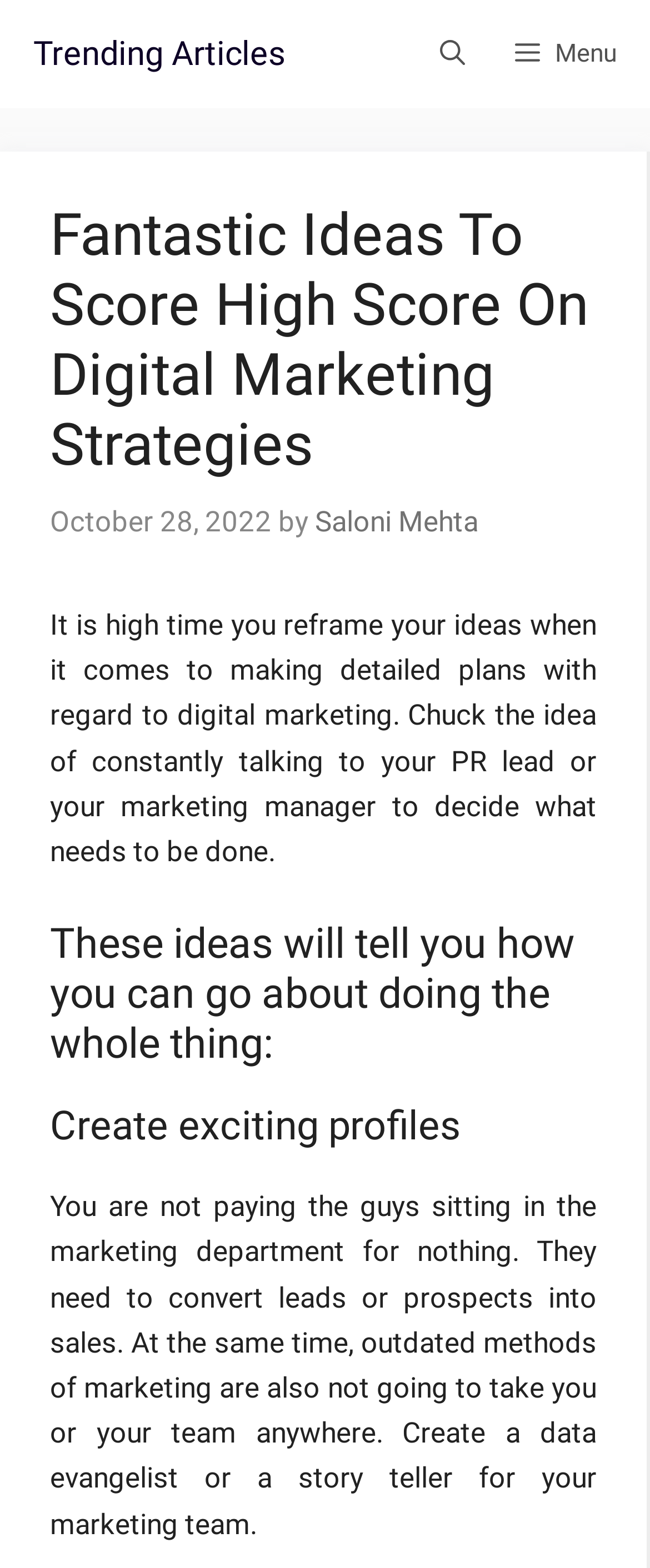What is the purpose of the marketing team?
Refer to the image and answer the question using a single word or phrase.

Convert leads into sales